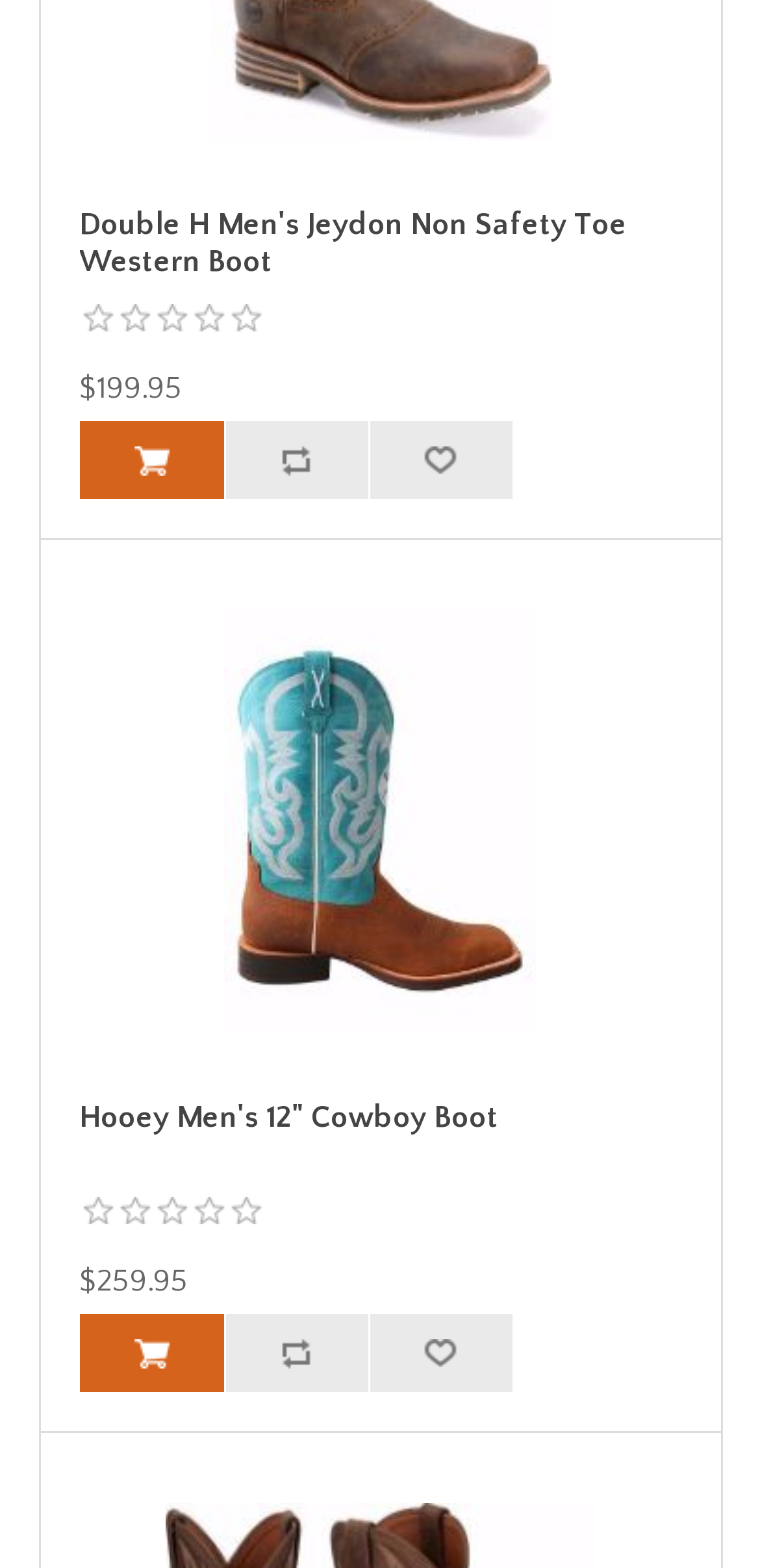Find the bounding box coordinates of the element you need to click on to perform this action: 'View product details'. The coordinates should be represented by four float values between 0 and 1, in the format [left, top, right, bottom].

[0.104, 0.132, 0.896, 0.18]